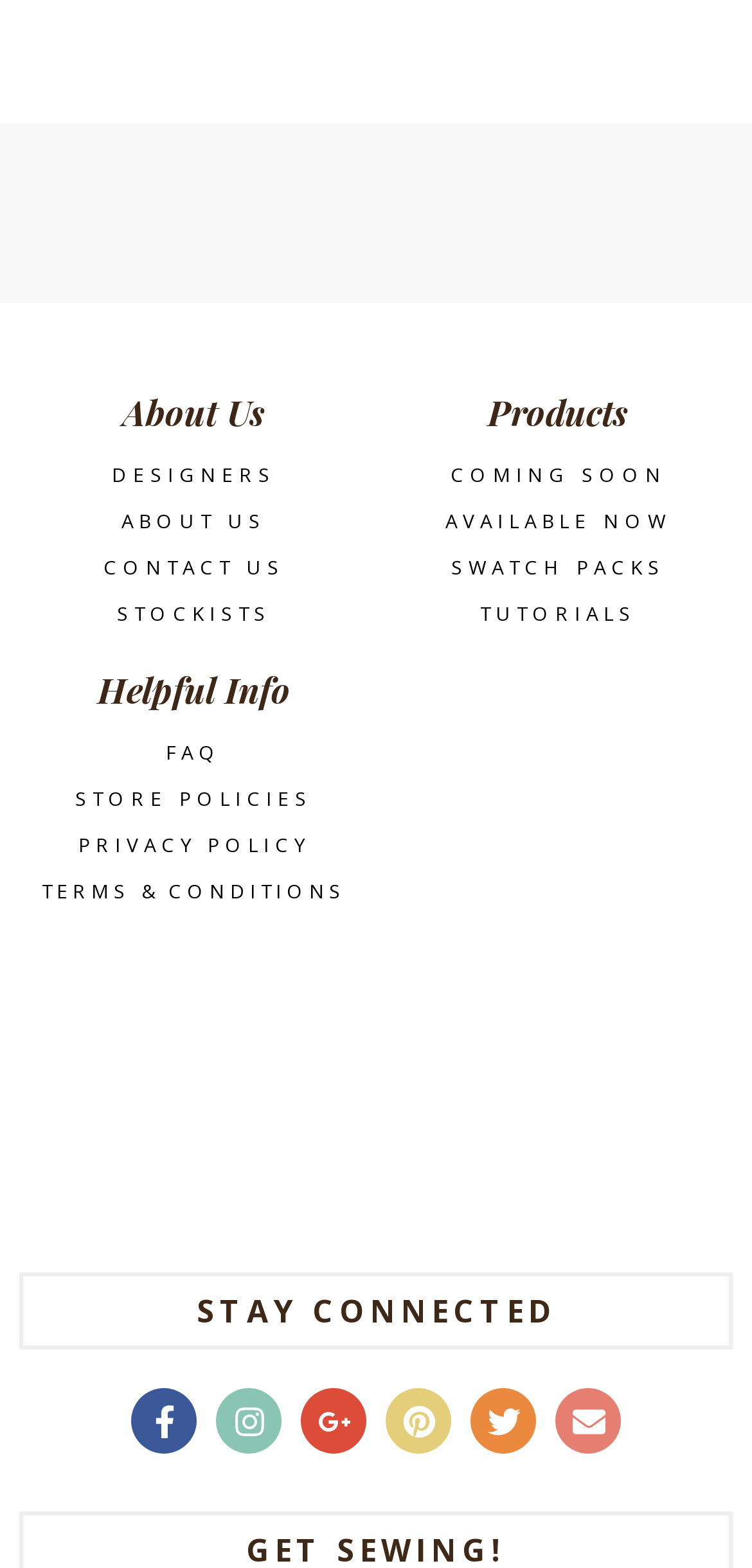Find the bounding box of the web element that fits this description: "Terms & Conditions".

[0.055, 0.562, 0.46, 0.574]